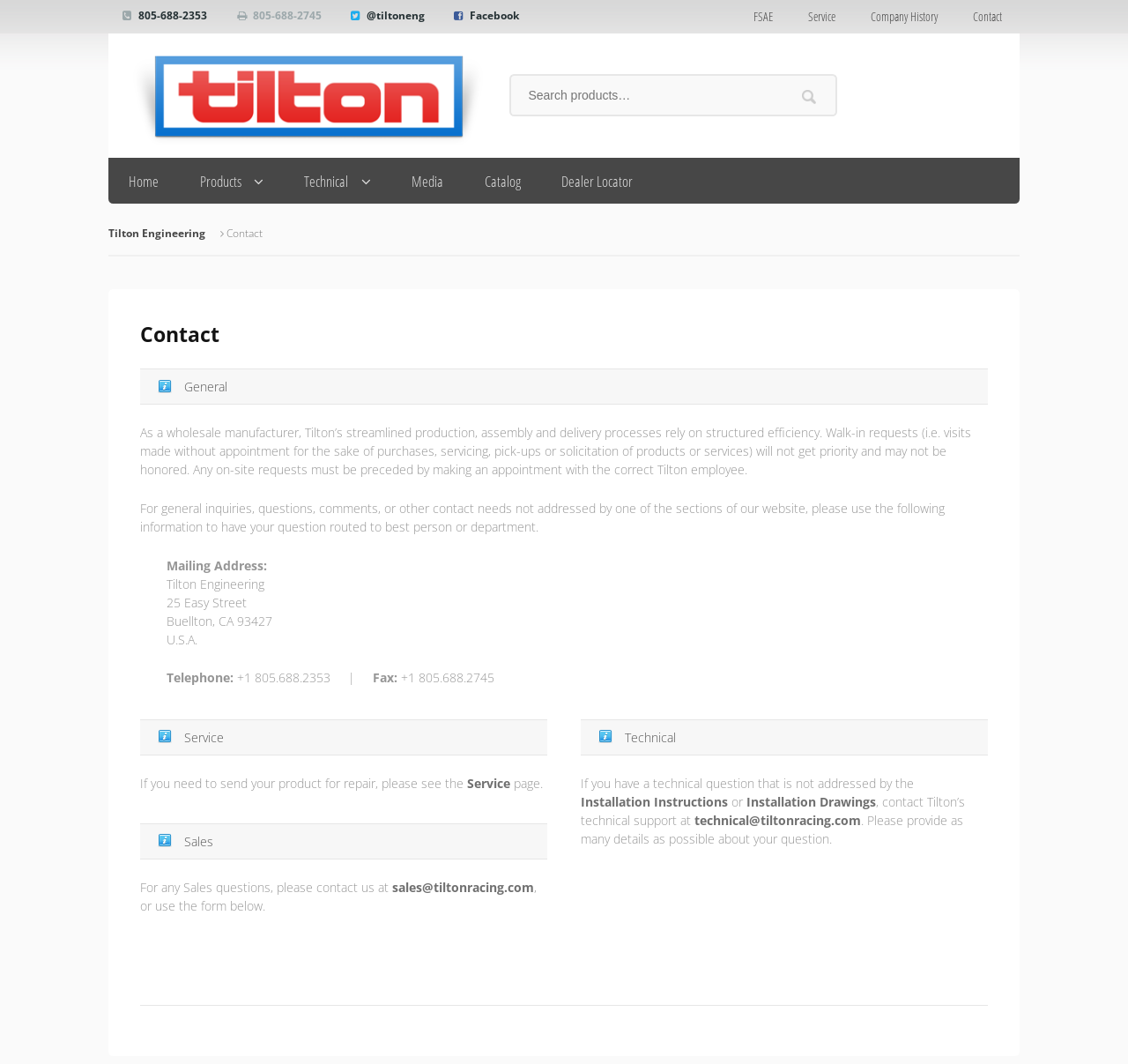Determine the bounding box coordinates for the area that needs to be clicked to fulfill this task: "Read the 'Featured Member Program'". The coordinates must be given as four float numbers between 0 and 1, i.e., [left, top, right, bottom].

None